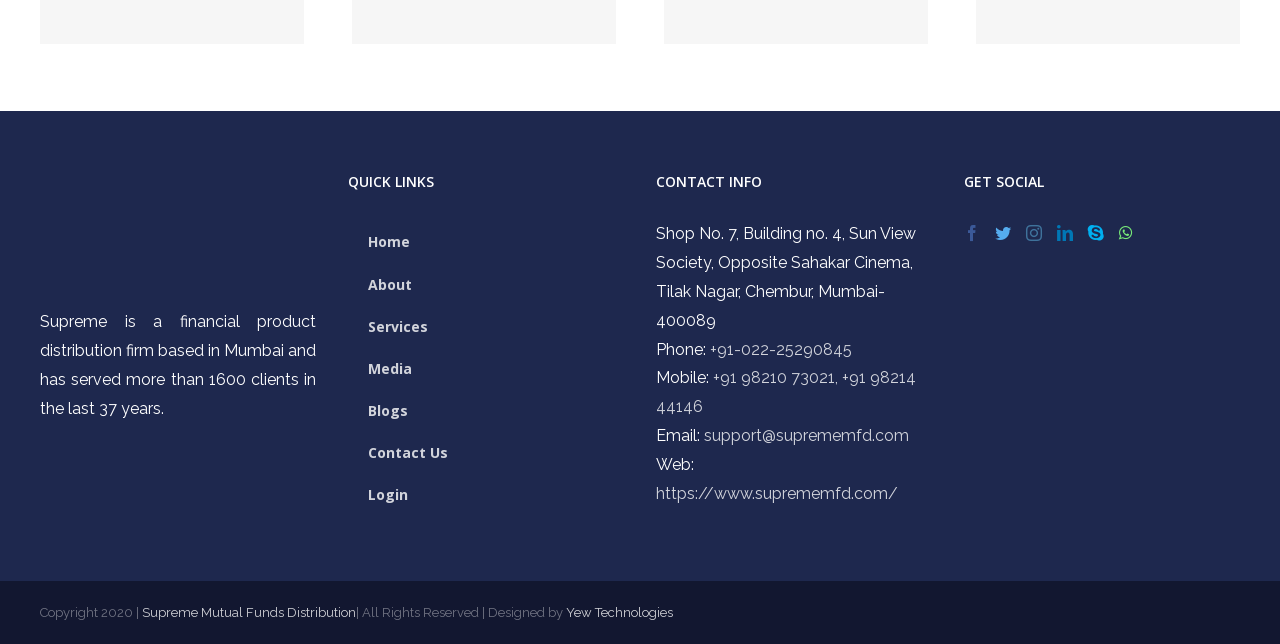Locate the bounding box coordinates of the item that should be clicked to fulfill the instruction: "Follow Supreme on Facebook".

[0.753, 0.35, 0.766, 0.375]